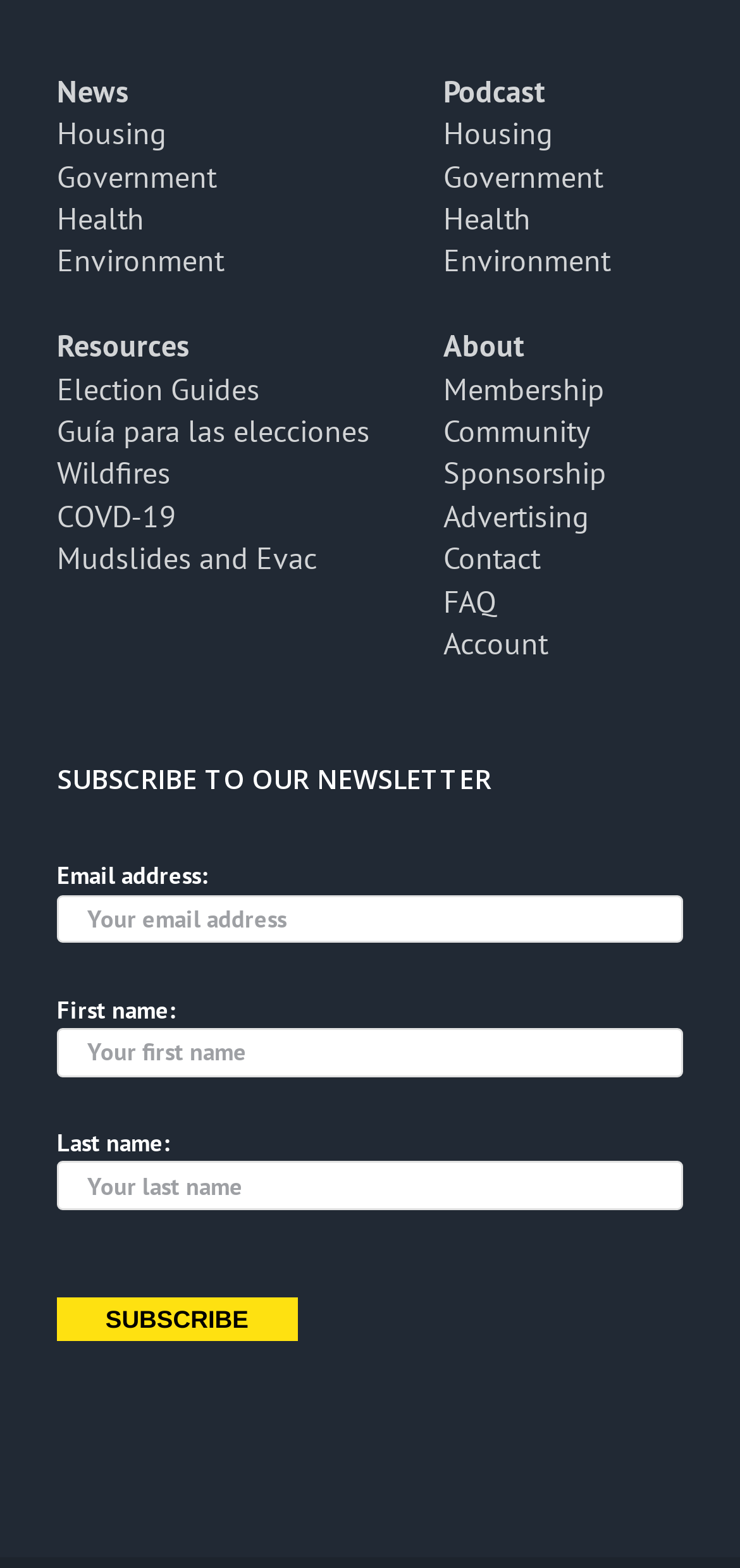Can you show the bounding box coordinates of the region to click on to complete the task described in the instruction: "Subscribe to the newsletter"?

[0.077, 0.879, 0.401, 0.907]